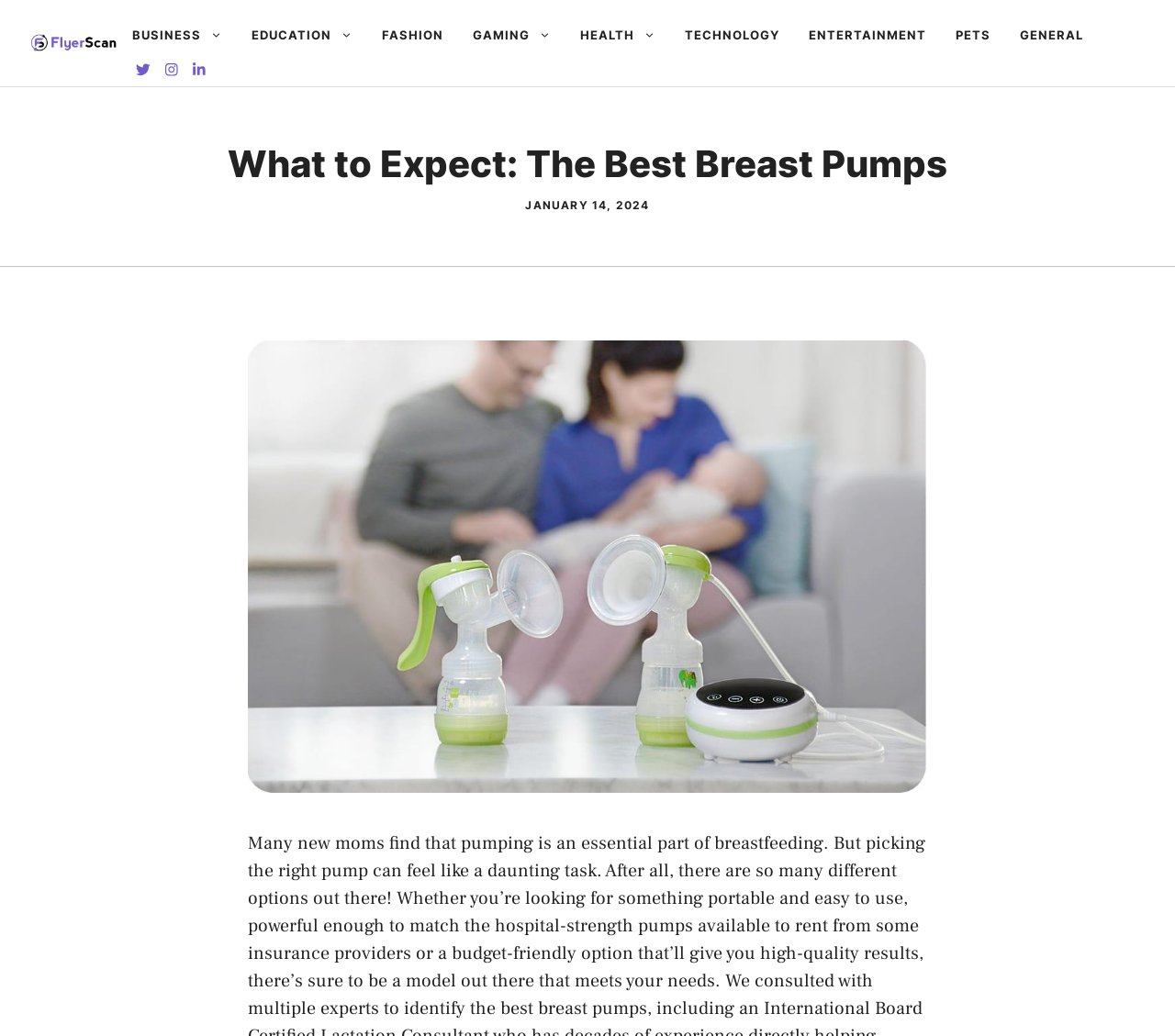Locate the UI element described by Education in the provided webpage screenshot. Return the bounding box coordinates in the format (top-left x, top-left y, bottom-right x, bottom-right y), ensuring all values are between 0 and 1.

[0.202, 0.007, 0.313, 0.06]